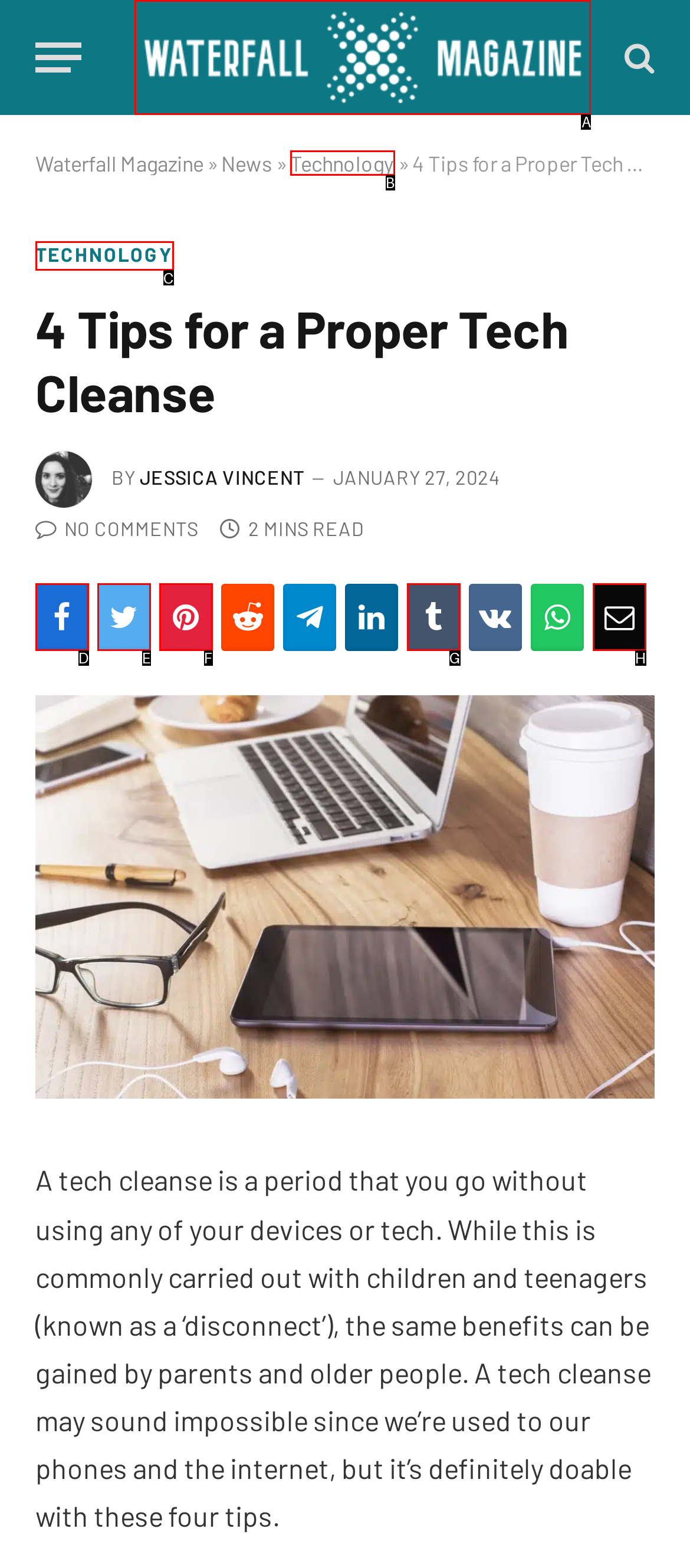Based on the task: Visit the Waterfall Magazine homepage, which UI element should be clicked? Answer with the letter that corresponds to the correct option from the choices given.

A